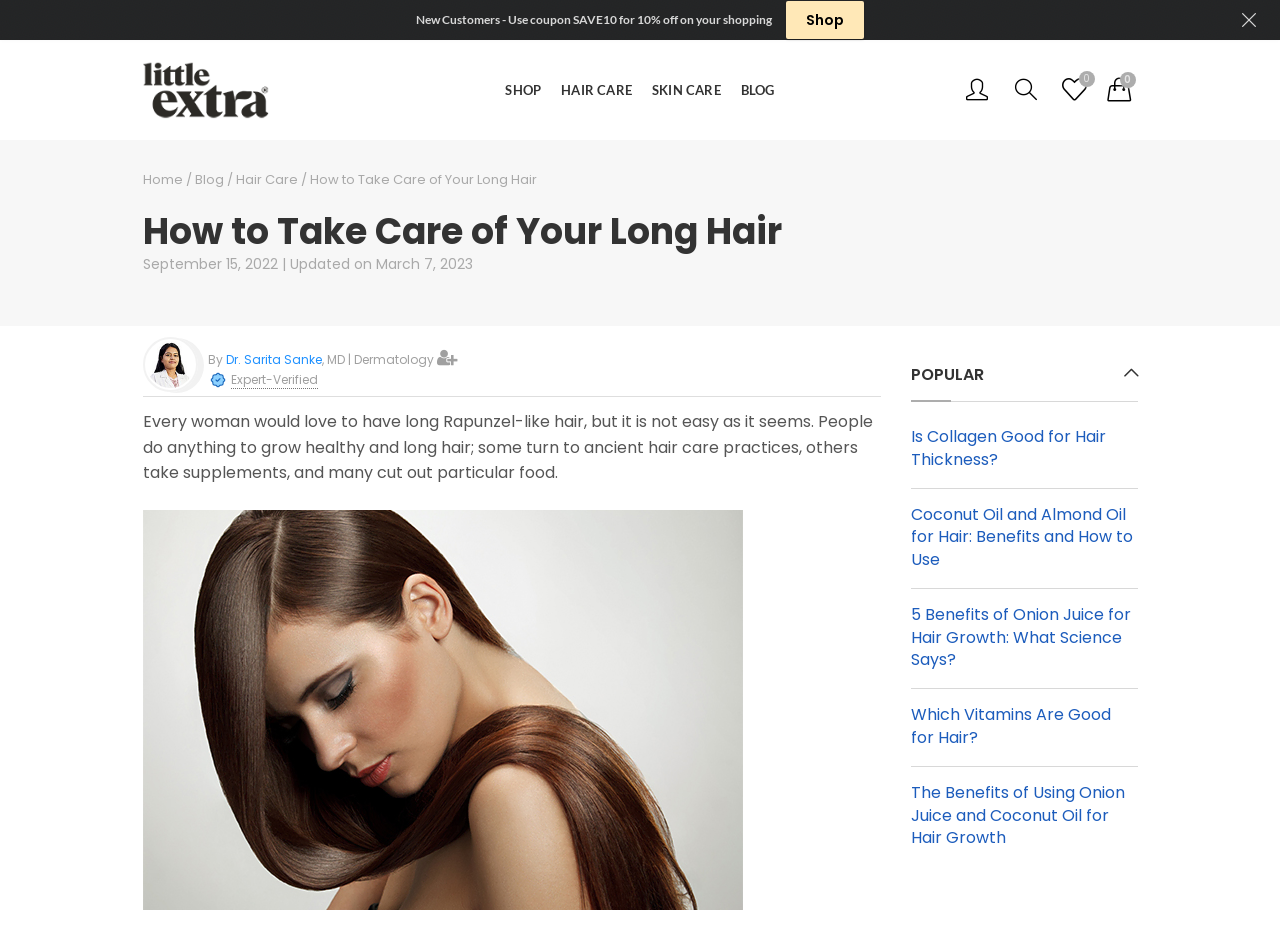Locate the bounding box of the UI element described by: "alt="Little Extra"" in the given webpage screenshot.

[0.111, 0.06, 0.21, 0.133]